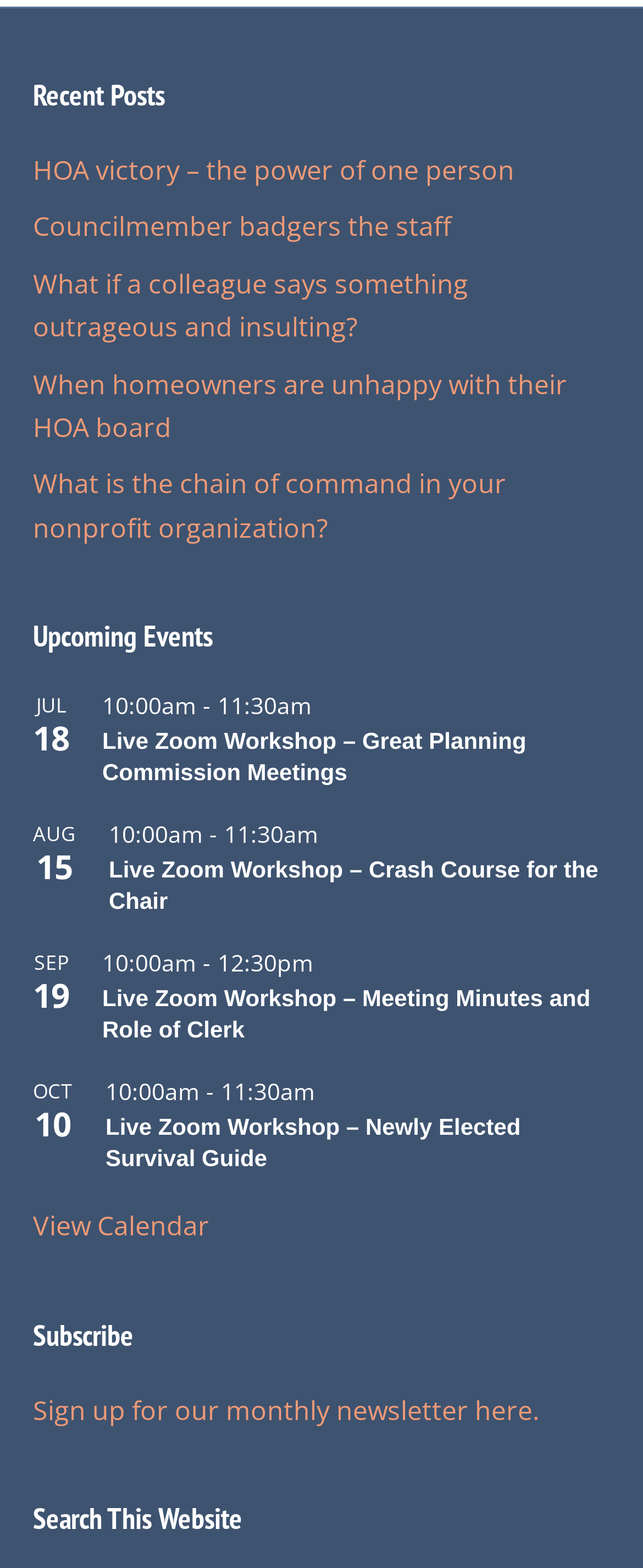Using the provided element description "Councilmember badgers the staff", determine the bounding box coordinates of the UI element.

[0.051, 0.133, 0.703, 0.156]